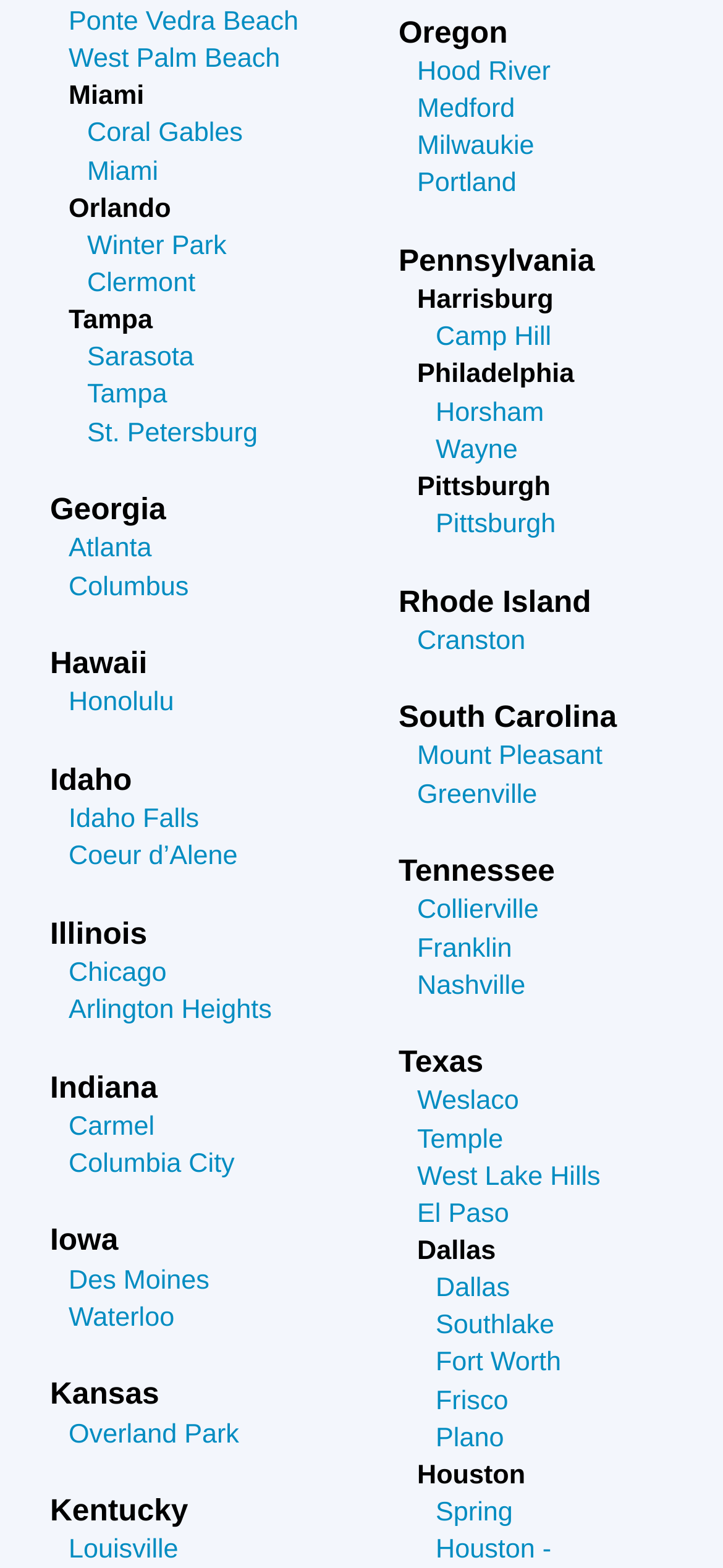Bounding box coordinates should be in the format (top-left x, top-left y, bottom-right x, bottom-right y) and all values should be floating point numbers between 0 and 1. Determine the bounding box coordinate for the UI element described as: Coral Gables

[0.121, 0.076, 0.336, 0.095]